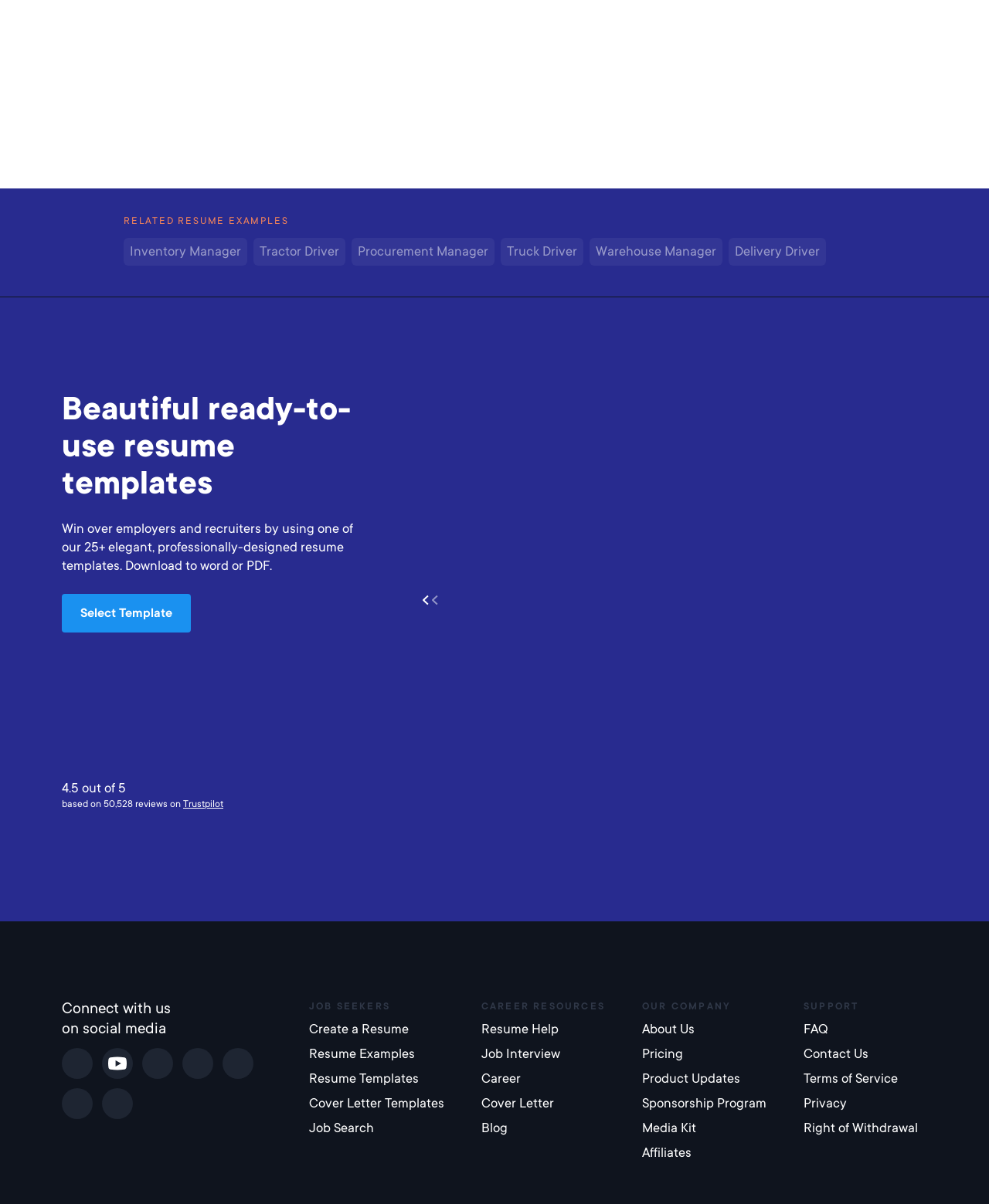Point out the bounding box coordinates of the section to click in order to follow this instruction: "search for products".

None